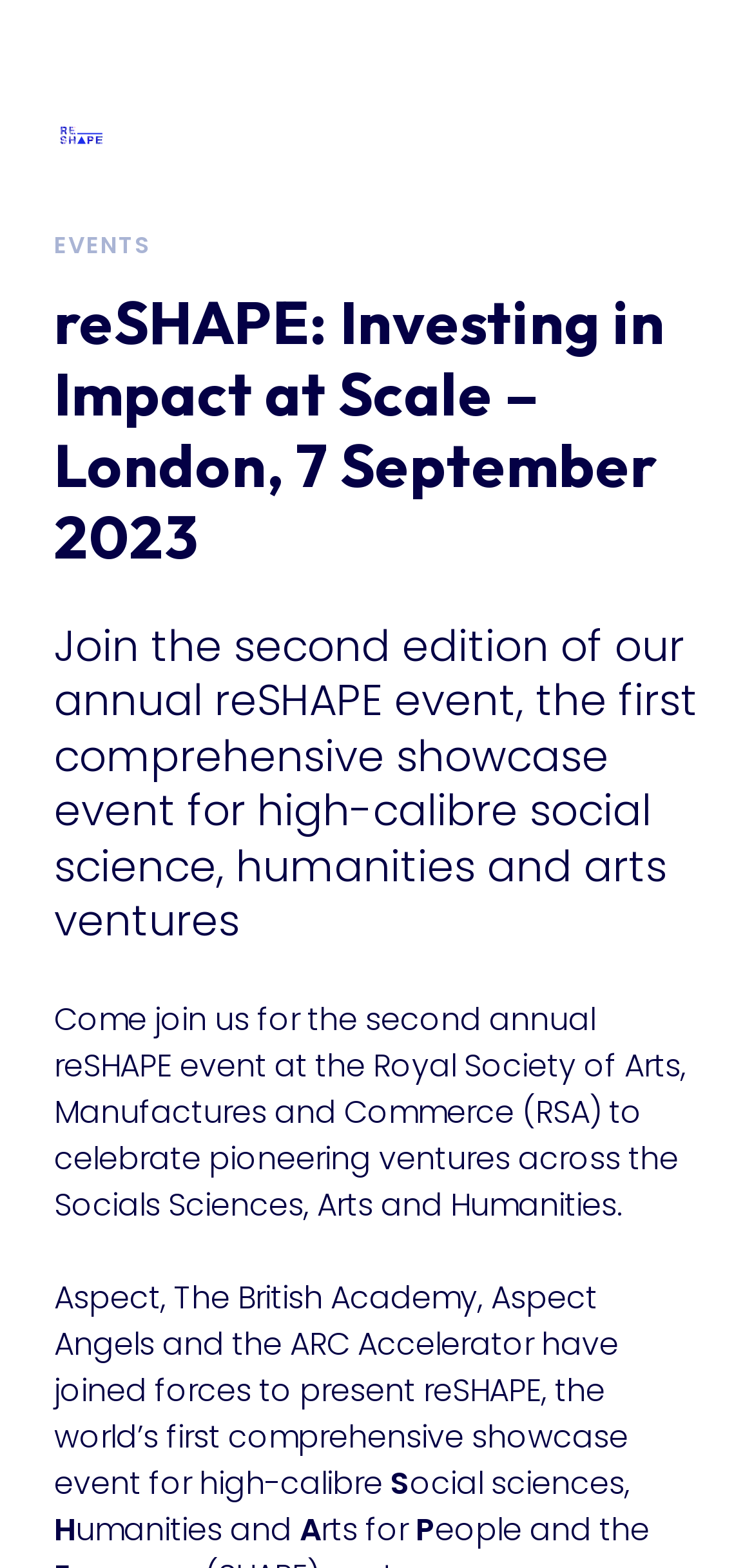Provide an in-depth caption for the contents of the webpage.

The webpage appears to be an event page for the "reSHAPE: Investing in Impact at Scale" event at the RSA. At the top of the page, there is a navigation menu with links to "Homepage", "About", "ARC Pathway", "Case Studies", "Resources", "News and Events", and "Contact". The "ARC Pathway" link has sub-links to "ARC Discover", "ARC Launch", "ARC Accelerate", and "ARC Scale".

Below the navigation menu, there is a logo for "ARC" with an image. On the right side of the page, there is a small image with a figure.

The main content of the page is divided into sections. The first section has a heading that reads "reSHAPE: Investing in Impact at Scale – London, 7 September 2023". Below the heading, there is a paragraph of text that describes the event as a comprehensive showcase for high-calibre social science, humanities, and arts ventures.

The next section has three paragraphs of text that provide more information about the event, including the organizers and the purpose of the event. The text is arranged in a single column, with each paragraph separated by a small gap.

At the bottom of the page, there is a message about cookies, with a link to "OK" and a small image.